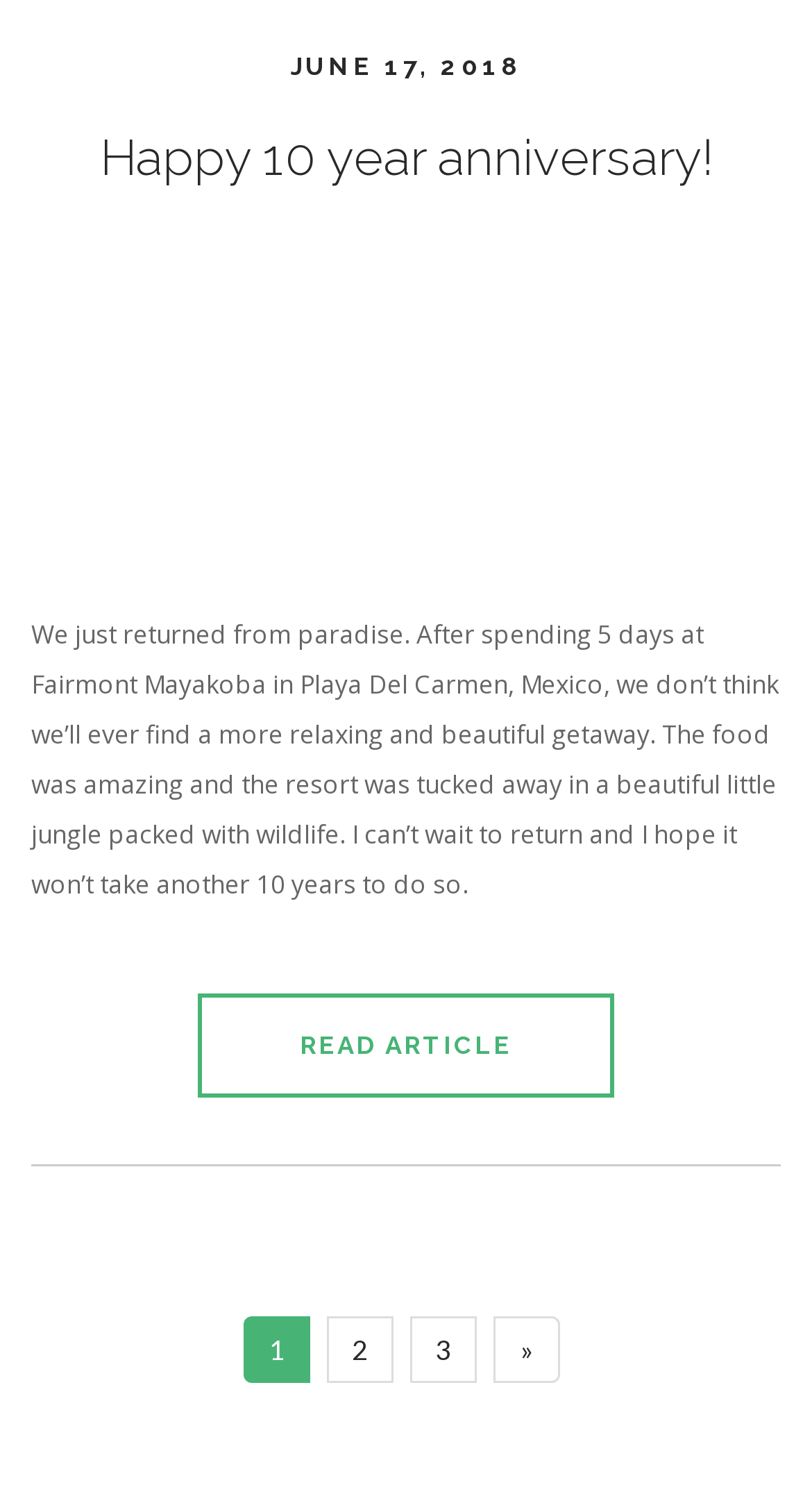From the given element description: "2", find the bounding box for the UI element. Provide the coordinates as four float numbers between 0 and 1, in the order [left, top, right, bottom].

[0.403, 0.886, 0.485, 0.931]